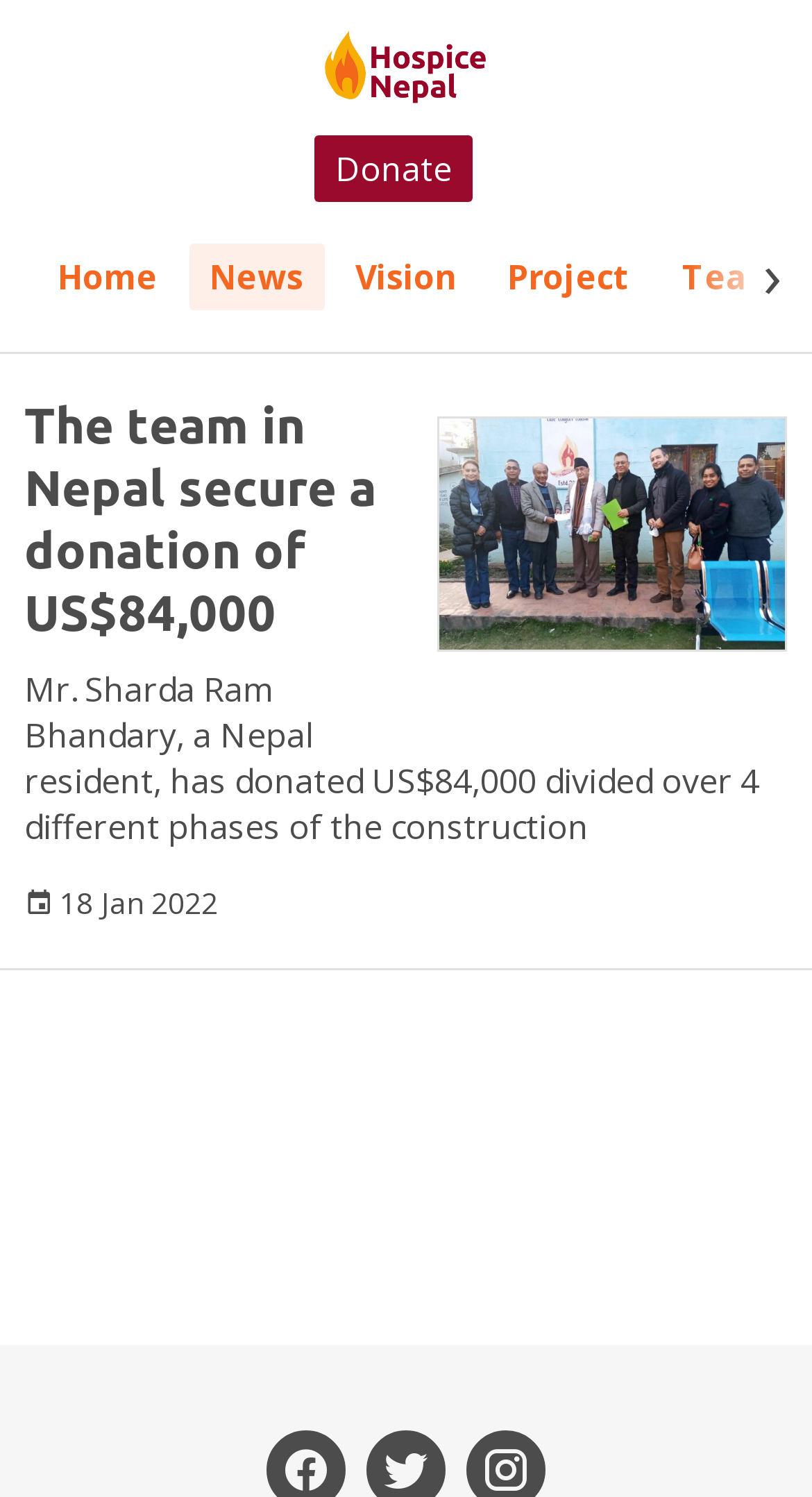How many phases of construction did the donation cover?
Could you please answer the question thoroughly and with as much detail as possible?

I found the answer by reading the text on the webpage, which states 'Mr. Sharda Ram Bhandary, a Nepal resident, has donated US$84,000 divided over 4 different phases of the construction'.